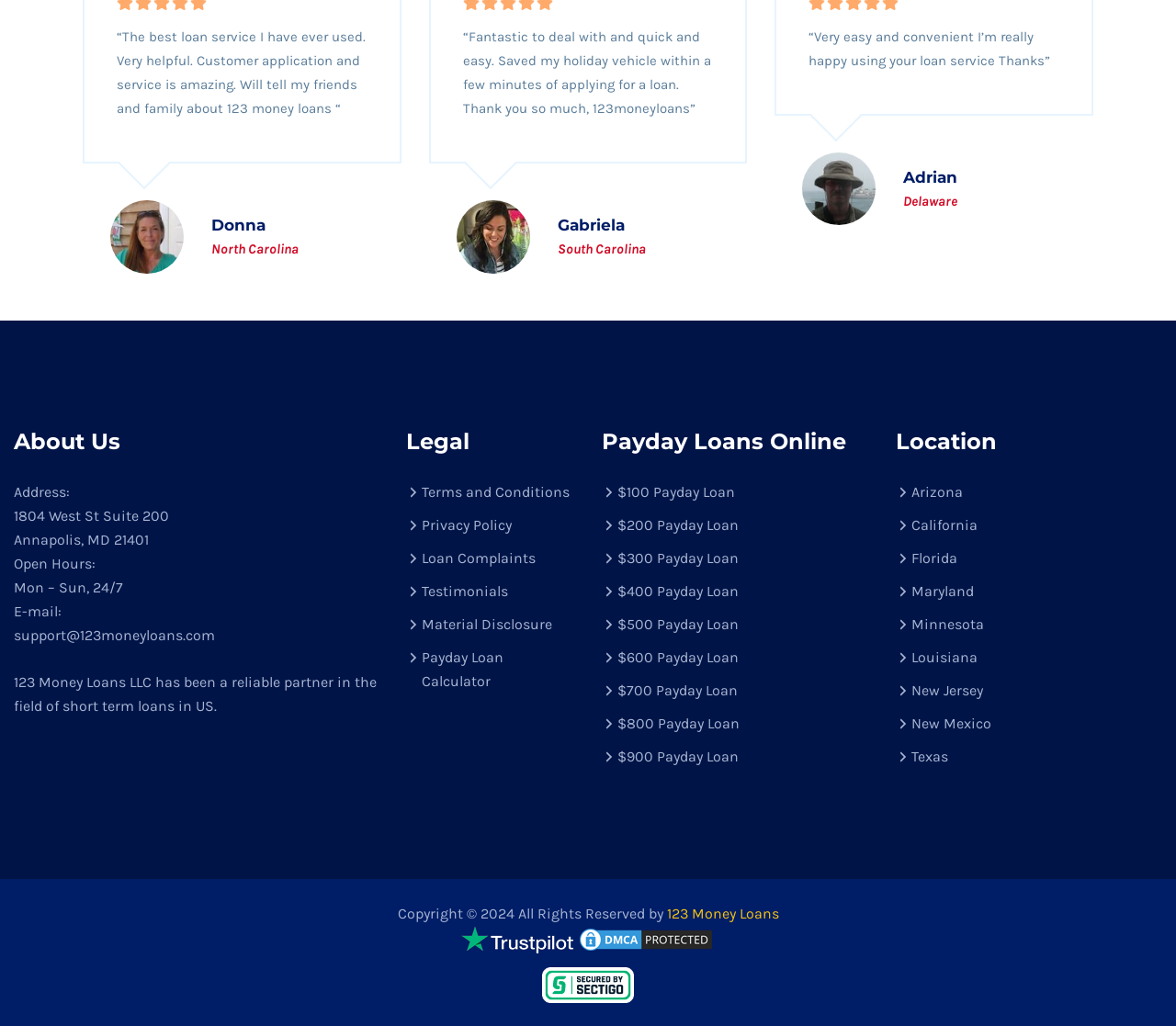Based on the element description, predict the bounding box coordinates (top-left x, top-left y, bottom-right x, bottom-right y) for the UI element in the screenshot: Texas

[0.775, 0.729, 0.806, 0.746]